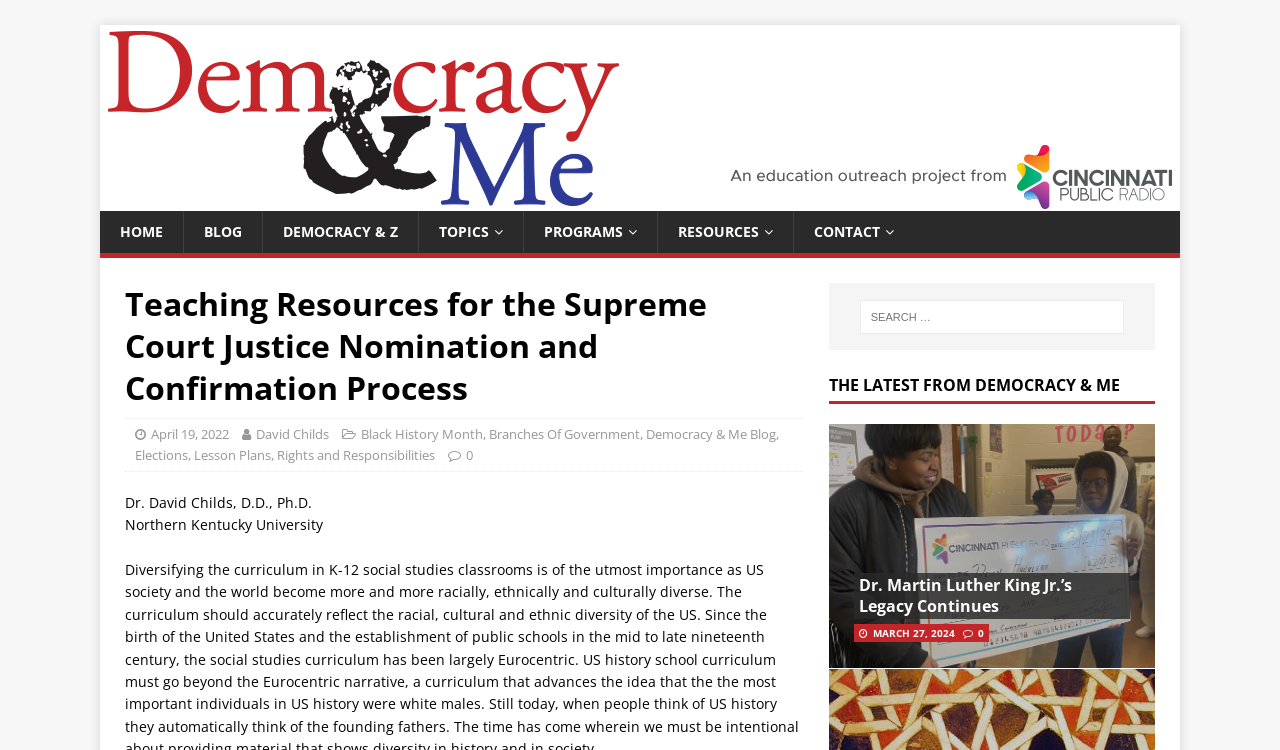Summarize the webpage with a detailed and informative caption.

The webpage is titled "Teaching Resources for the Supreme Court Justice Nomination and Confirmation Process – Democracy and Me". At the top, there is a logo image and a link to "Democracy and Me" on the left, followed by a navigation menu with links to "HOME", "BLOG", "DEMOCRACY & Z", "TOPICS", "PROGRAMS", "RESOURCES", and "CONTACT" on the right.

Below the navigation menu, there is a header section with a heading that matches the webpage title. Underneath, there are links to the author "David Childs", the date "April 19, 2022", and several tags including "Black History Month", "Branches Of Government", "Democracy & Me Blog", "Elections", "Lesson Plans", and "Rights and Responsibilities".

On the left side, there is a section with the author's bio, including their name "Dr. David Childs, D.D., Ph.D." and affiliation "Northern Kentucky University".

On the right side, there is a search box with a label "Search for:". Below the search box, there is a heading "THE LATEST FROM DEMOCRACY & ME" with a link to the same title. Further down, there is an article section with a heading "Dr. Martin Luther King Jr.’s Legacy Continues", a link to the article, and the date "MARCH 27, 2024" below it.

Overall, the webpage appears to be a blog or resource page focused on teaching resources and democracy-related topics, with a prominent navigation menu and a search function on the right side.